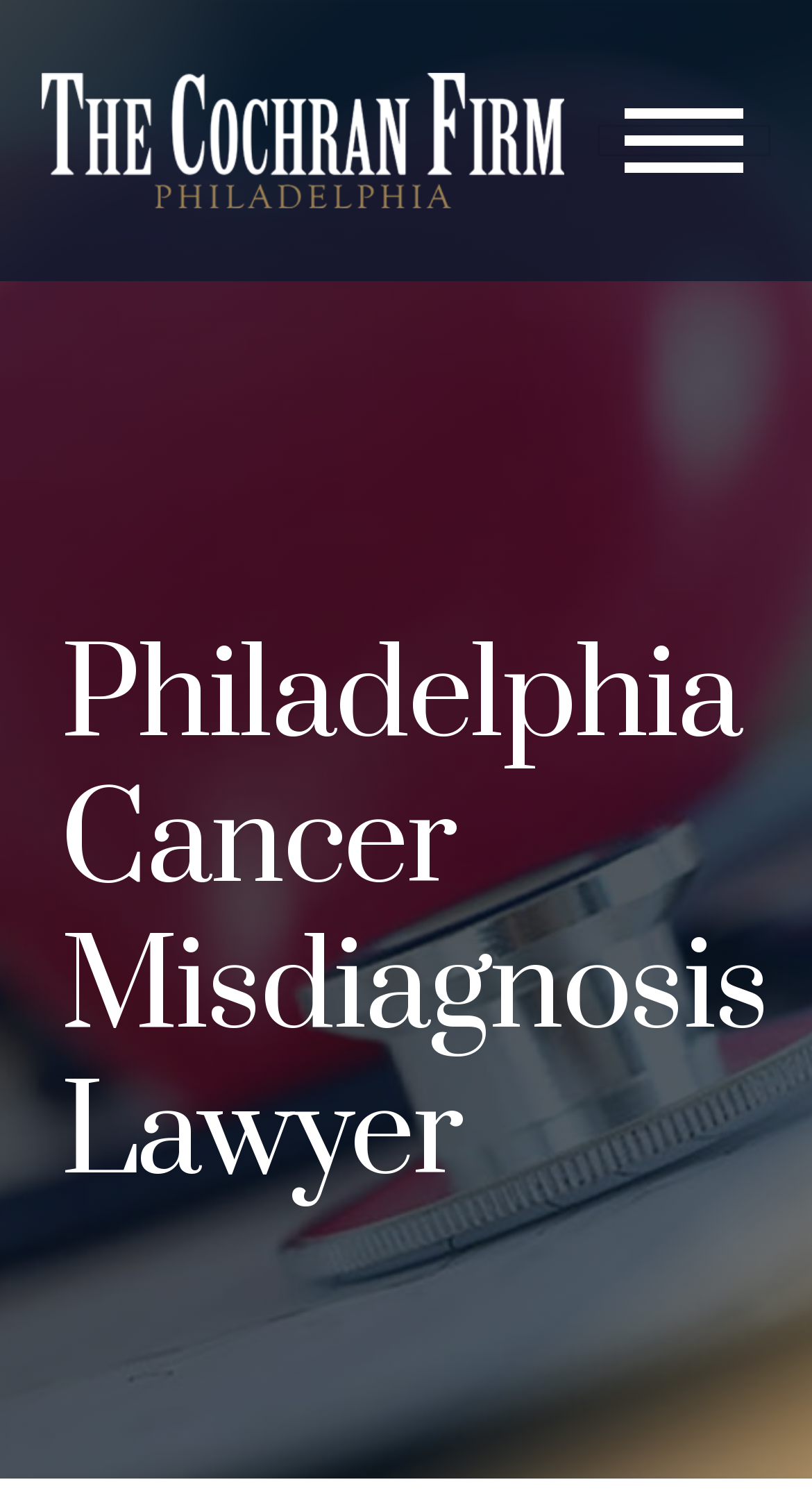Please mark the clickable region by giving the bounding box coordinates needed to complete this instruction: "Toggle the navigation button".

[0.736, 0.083, 0.949, 0.104]